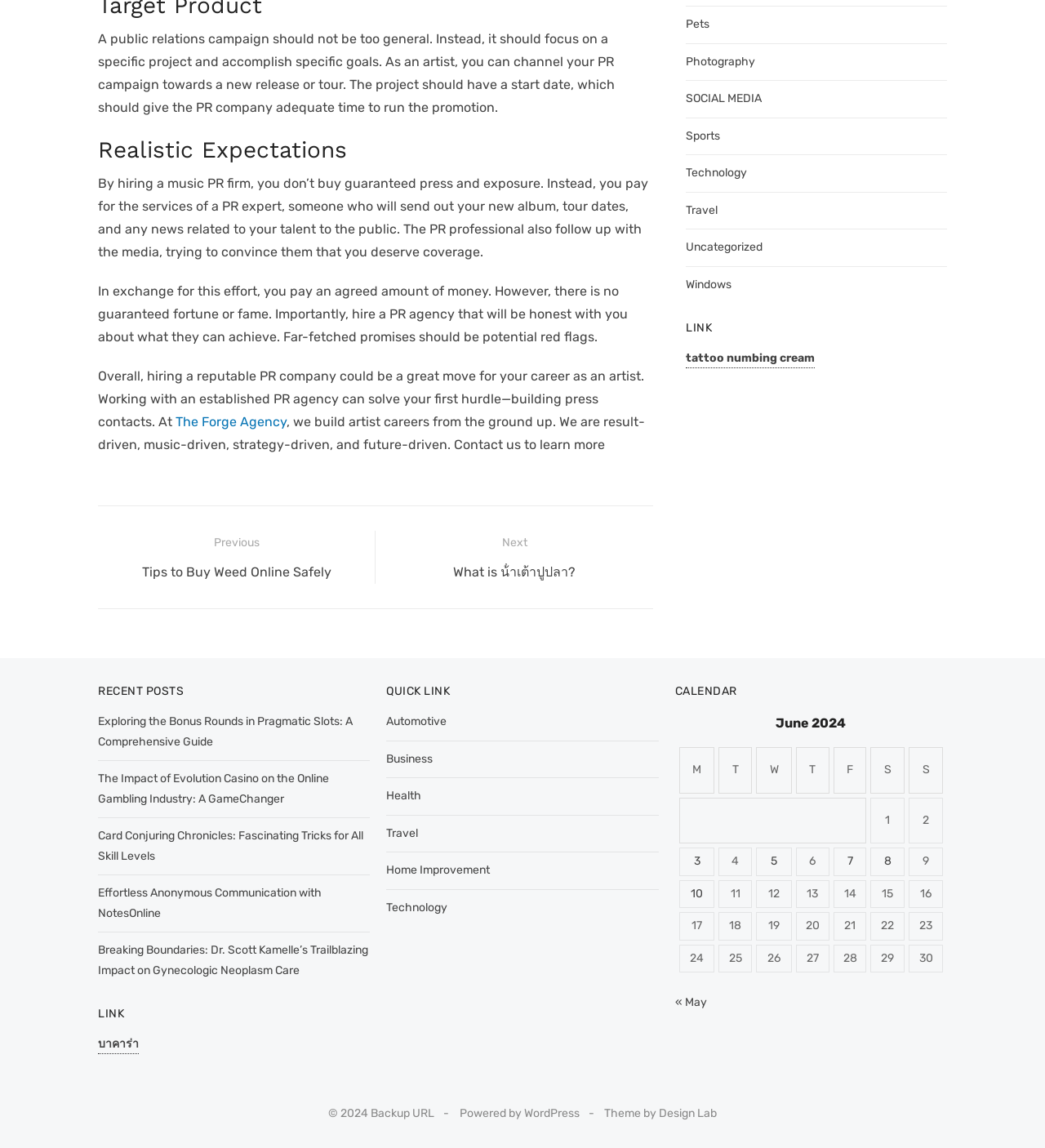Identify the bounding box coordinates for the element you need to click to achieve the following task: "Explore 'Photography'". The coordinates must be four float values ranging from 0 to 1, formatted as [left, top, right, bottom].

[0.656, 0.045, 0.723, 0.063]